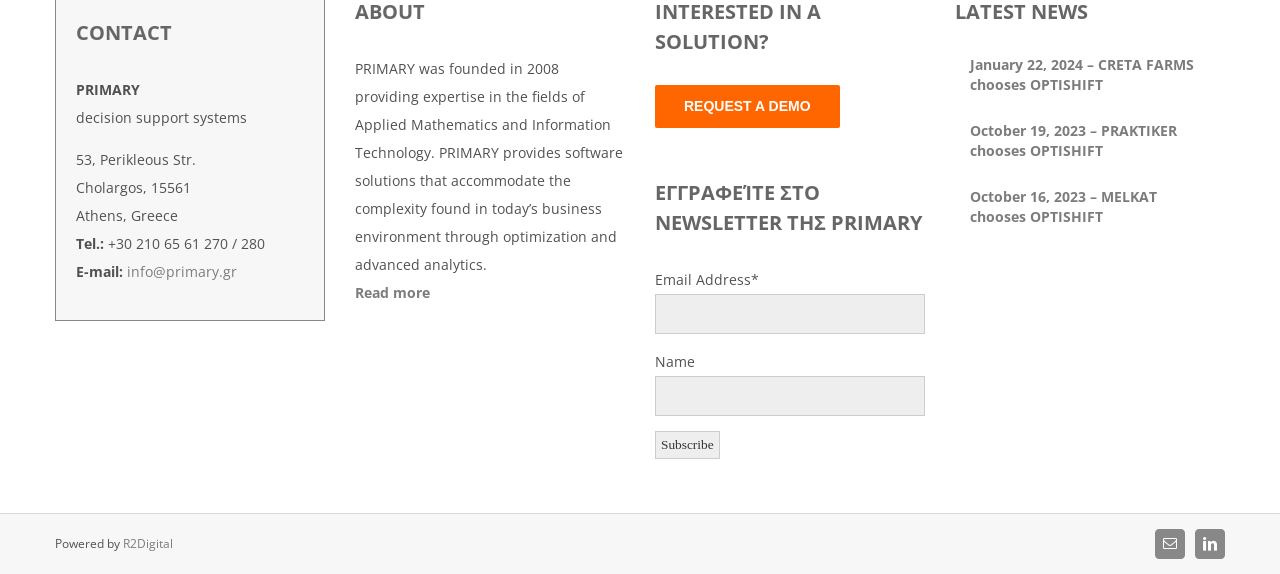Locate the coordinates of the bounding box for the clickable region that fulfills this instruction: "Enter email address in the input field".

[0.512, 0.512, 0.723, 0.582]